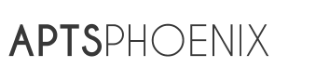Respond with a single word or phrase to the following question:
What is emphasized in the typography?

APTS